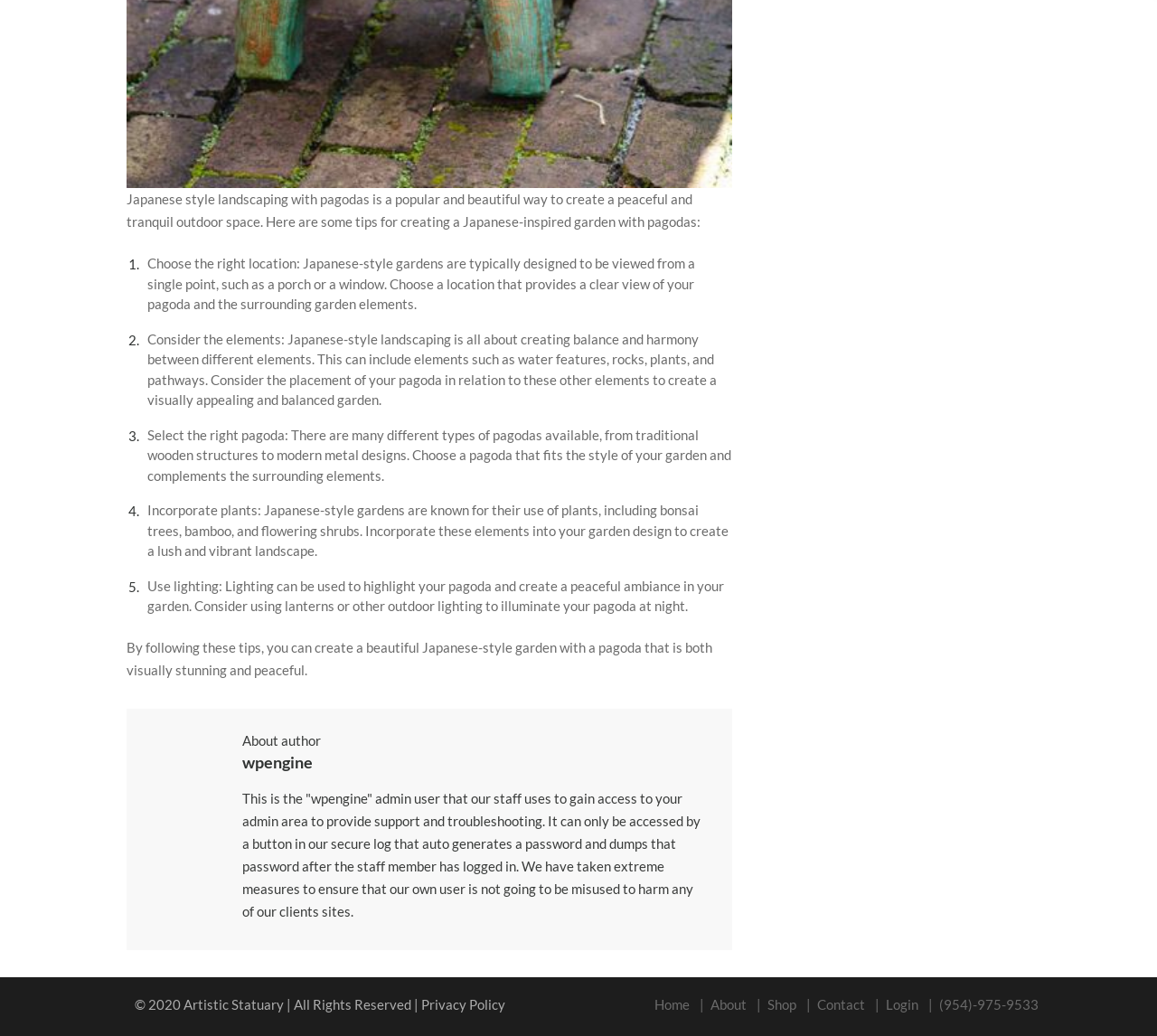Based on the image, provide a detailed and complete answer to the question: 
What is the purpose of lighting in a Japanese-style garden?

According to the webpage, lighting can be used to highlight the pagoda and create a peaceful ambiance in the garden, which is an essential element in Japanese-style landscaping.